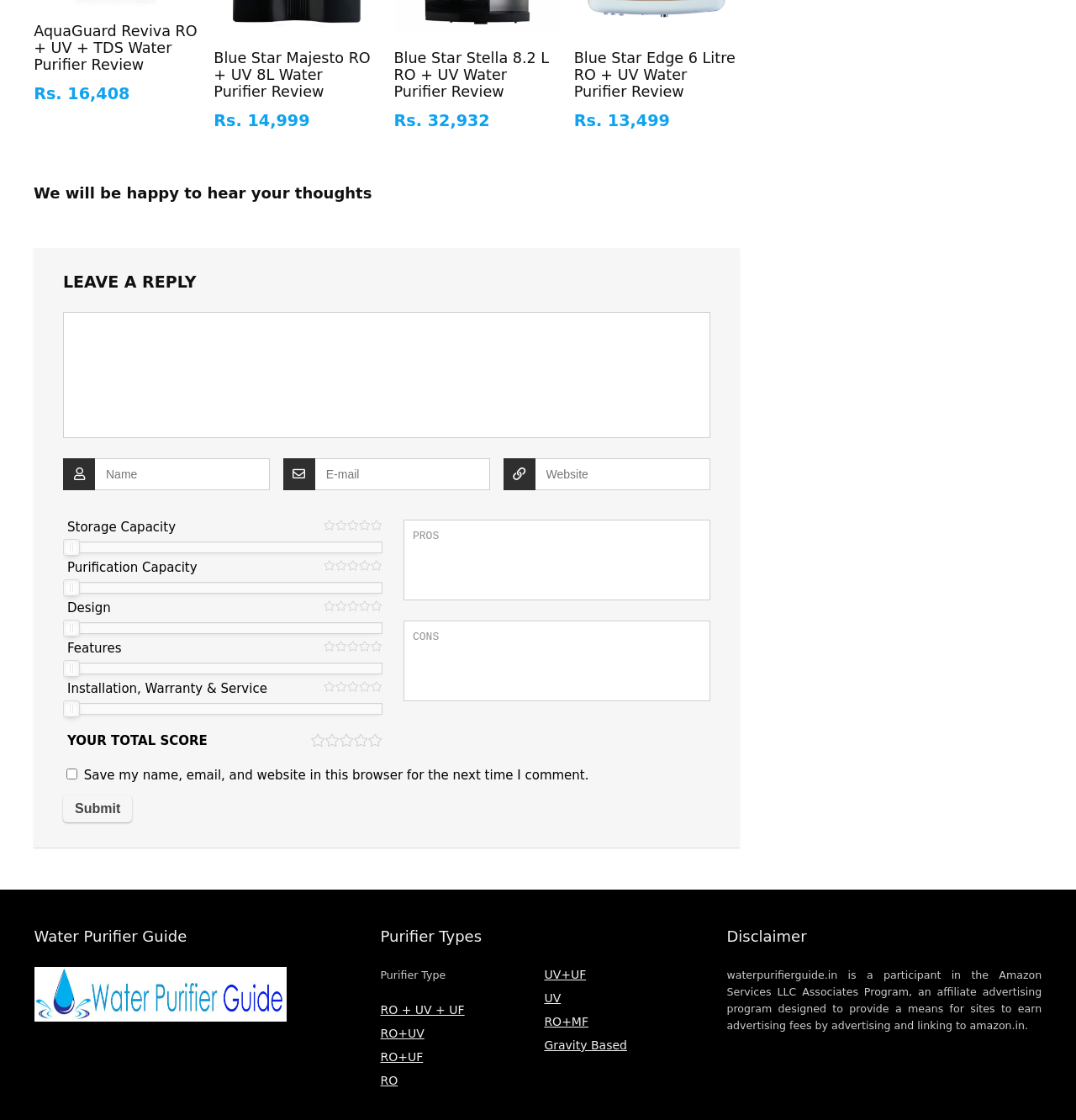Using the webpage screenshot and the element description RO + UV + UF, determine the bounding box coordinates. Specify the coordinates in the format (top-left x, top-left y, bottom-right x, bottom-right y) with values ranging from 0 to 1.

[0.353, 0.896, 0.432, 0.908]